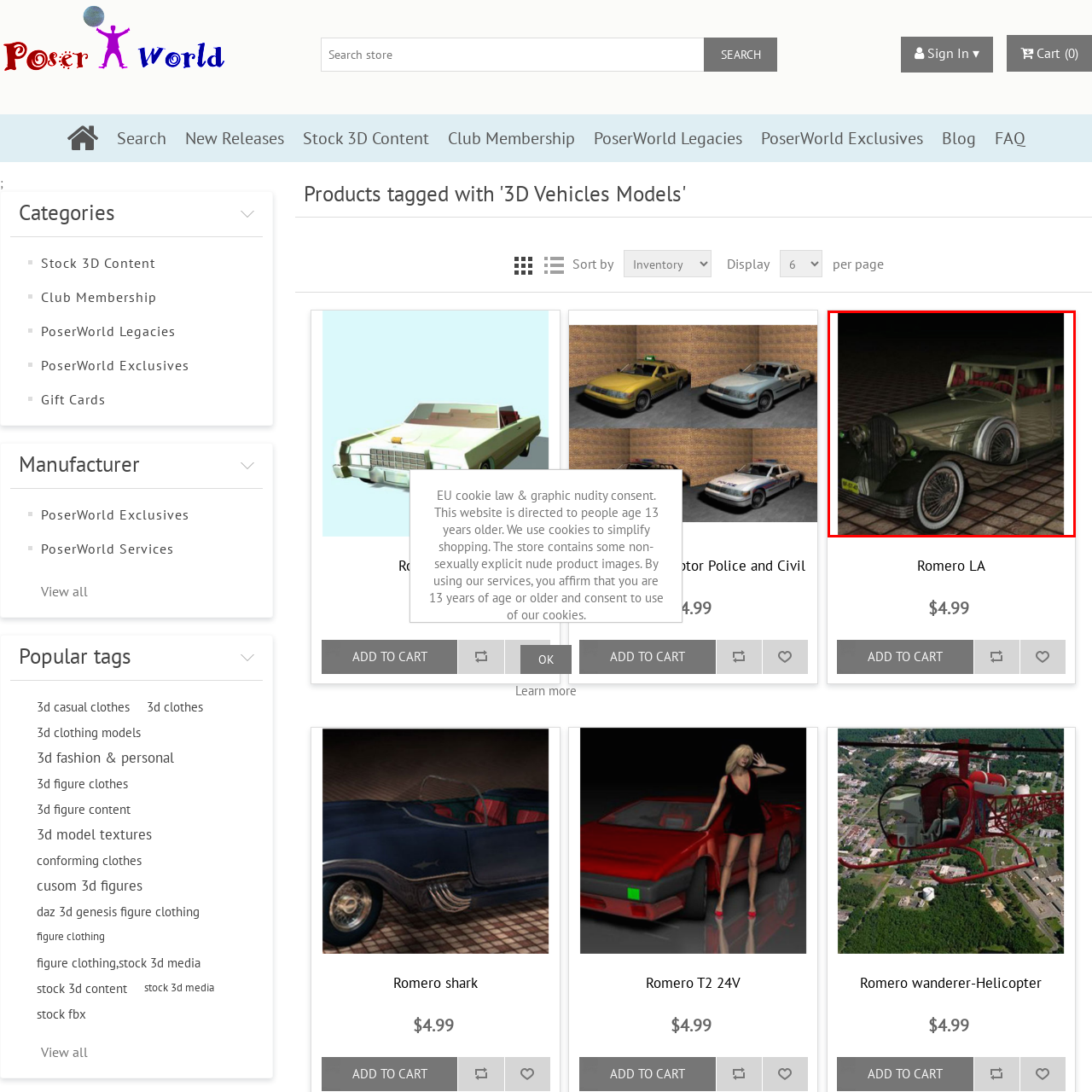Focus on the section encased in the red border, What is the color of the car's interior? Give your response as a single word or phrase.

Red